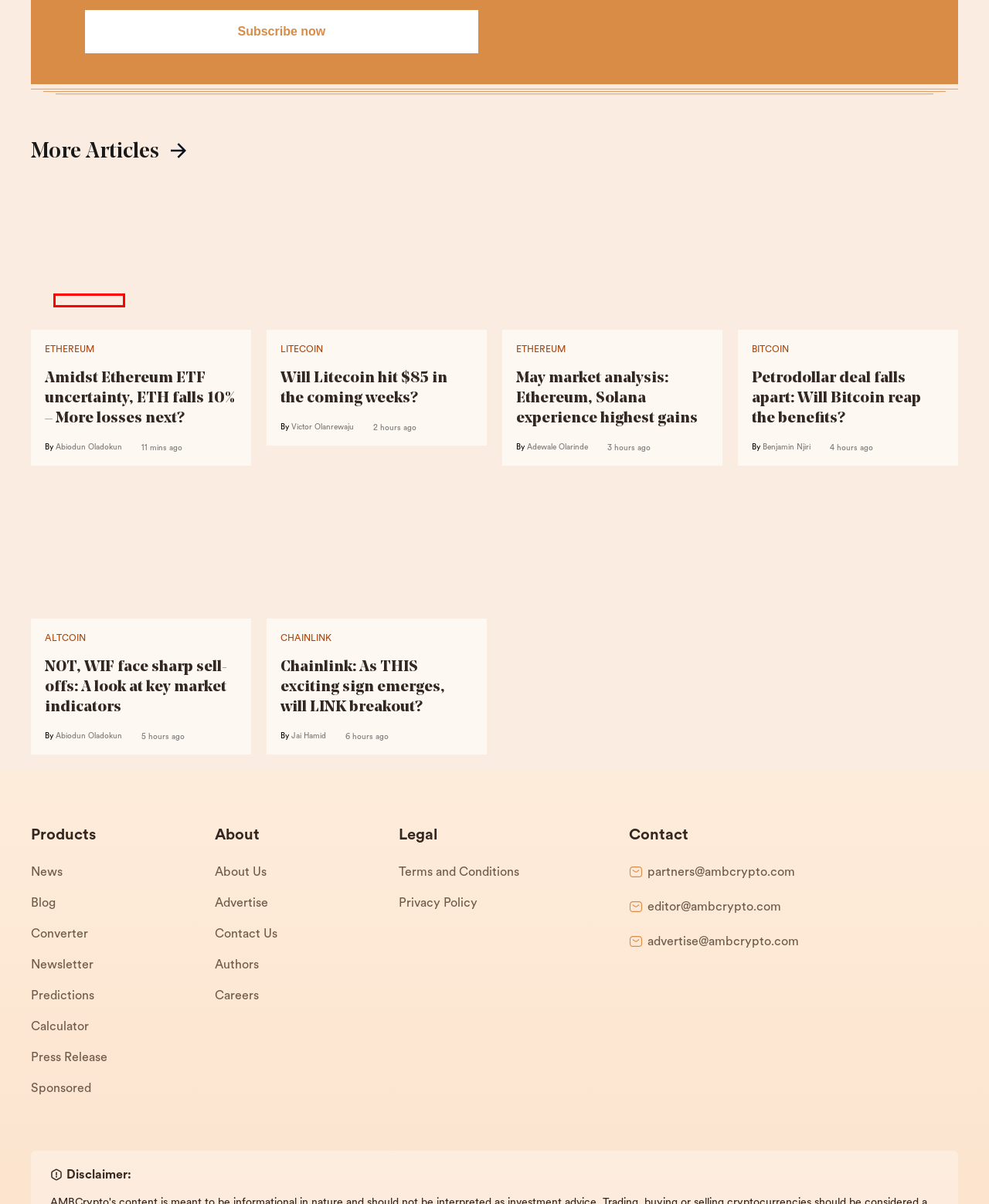Given a screenshot of a webpage featuring a red bounding box, identify the best matching webpage description for the new page after the element within the red box is clicked. Here are the options:
A. Litecoin (LTC) News - AMBCrypto
B. Careers - AMBCrypto
C. Sponsored - AMBCrypto
D. Victor Olanrewaju, Author at AMBCrypto
E. Contact Us - AMBCrypto
F. Chainlink: As THIS exciting sign emerges, will LINK breakout? - AMBCrypto
G. Abiodun Oladokun, Author at AMBCrypto
H. Terms and Conditions - AMBCrypto

G